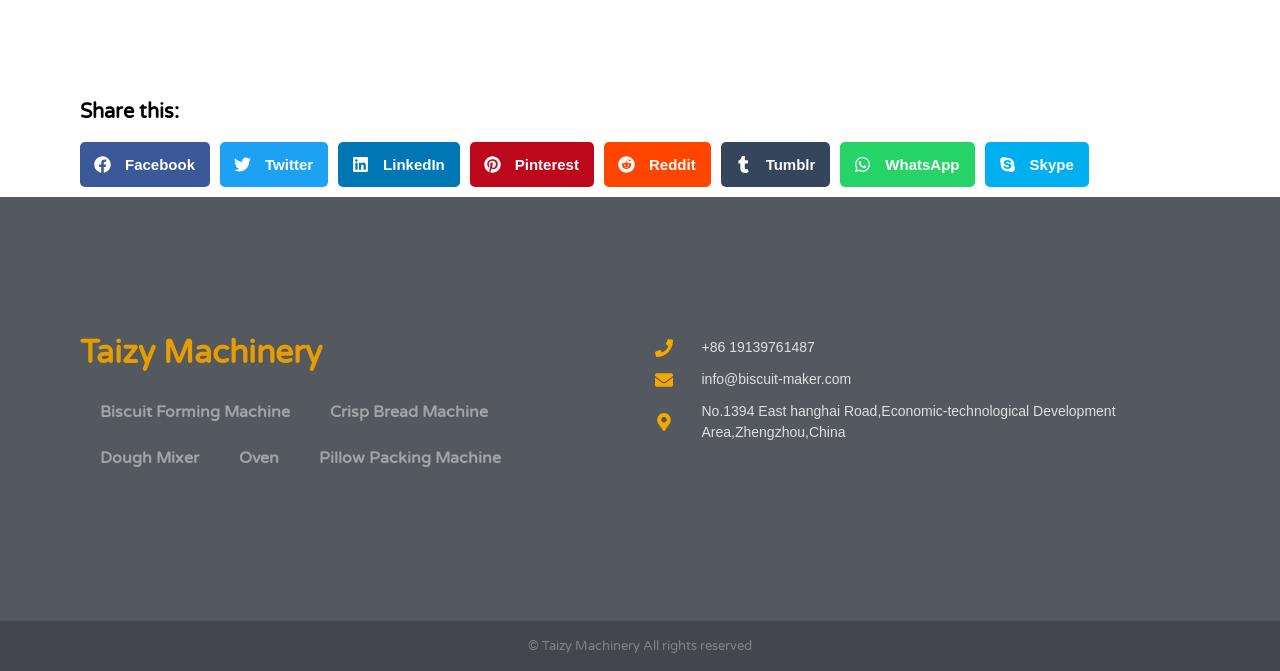Kindly determine the bounding box coordinates for the area that needs to be clicked to execute this instruction: "Send an email to info@biscuit-maker.com".

[0.548, 0.553, 0.665, 0.577]